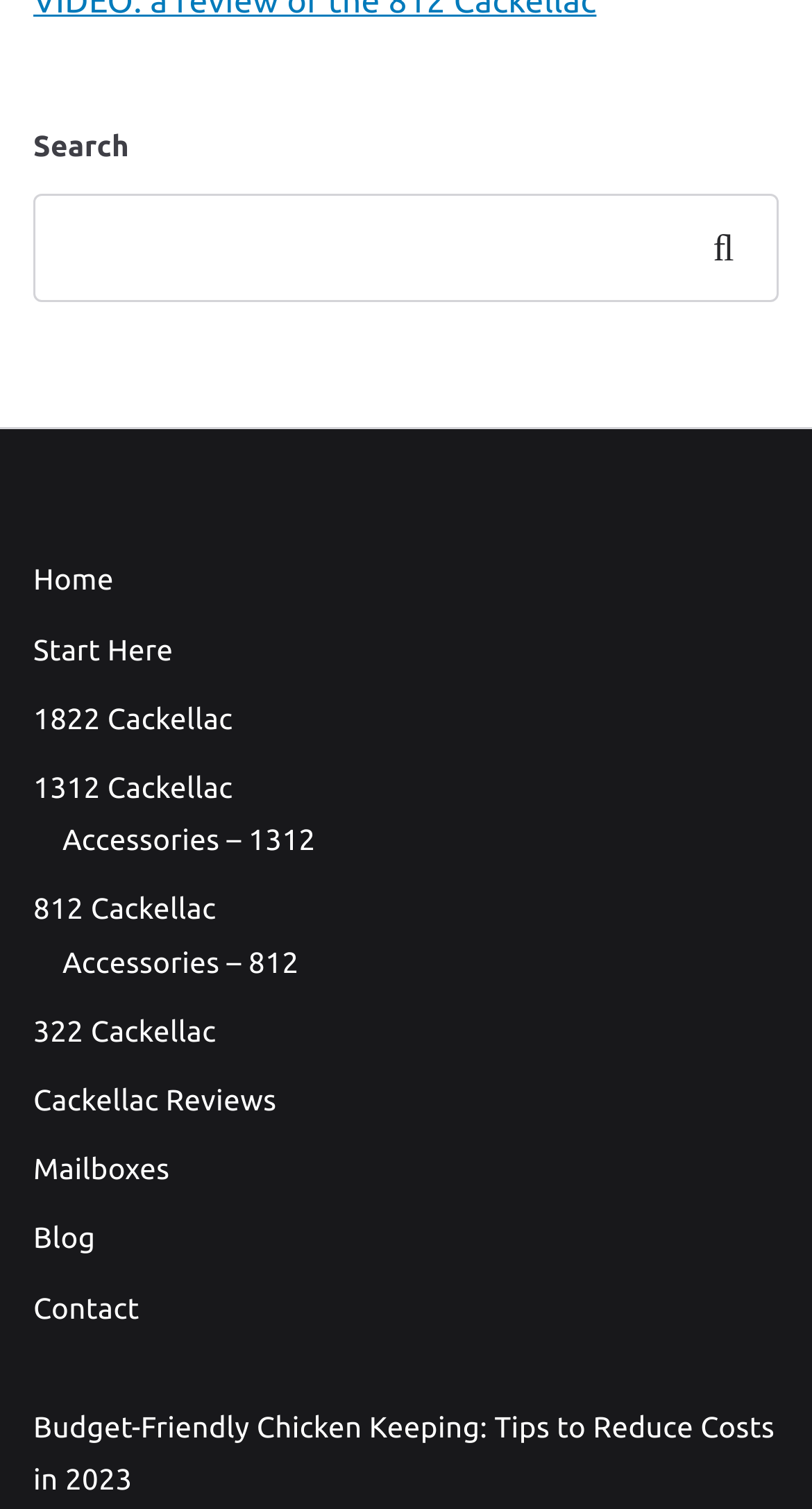What is the purpose of the search box? Observe the screenshot and provide a one-word or short phrase answer.

To search